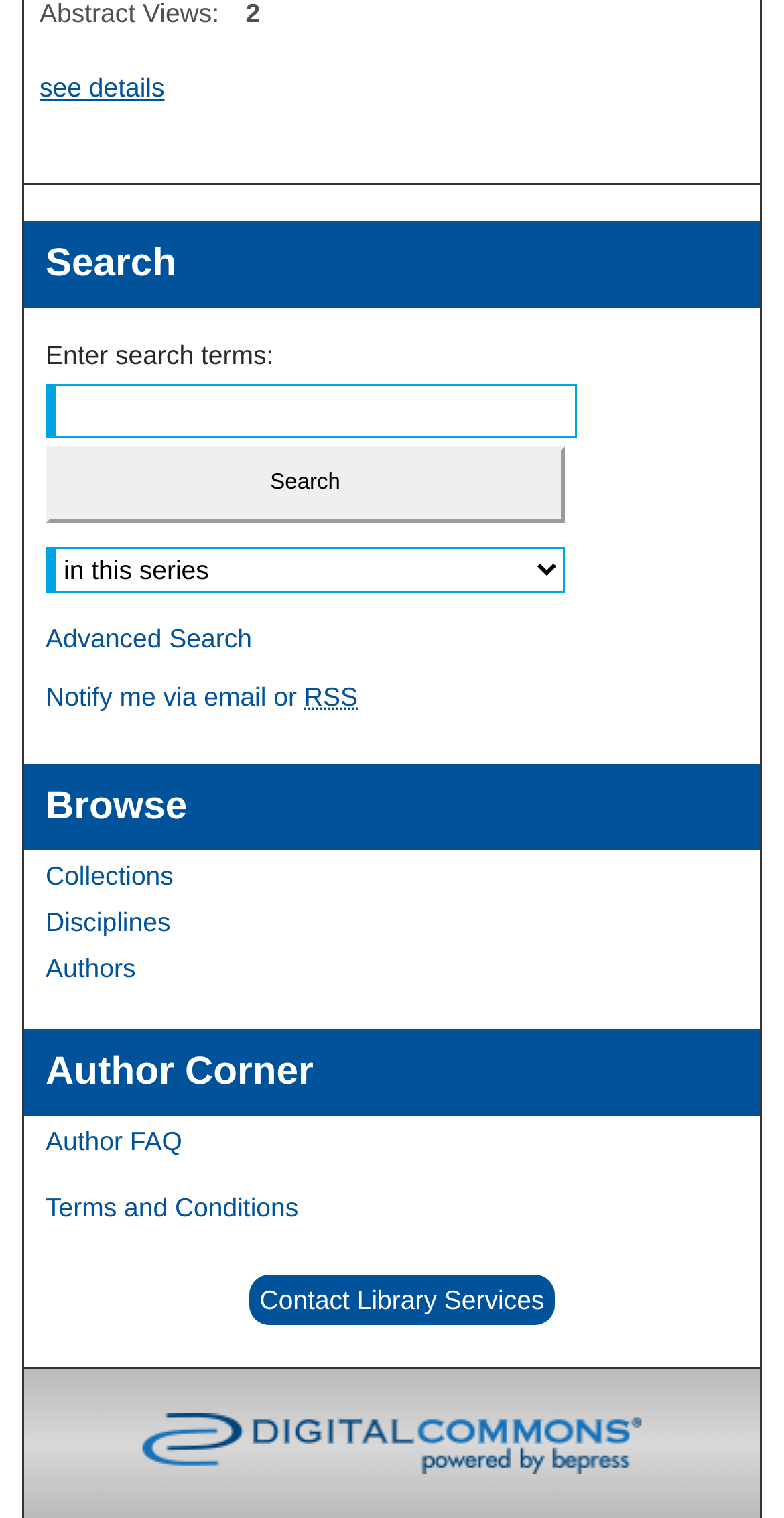Please identify the bounding box coordinates of the element on the webpage that should be clicked to follow this instruction: "Go to Advanced Search". The bounding box coordinates should be given as four float numbers between 0 and 1, formatted as [left, top, right, bottom].

[0.058, 0.366, 0.321, 0.386]